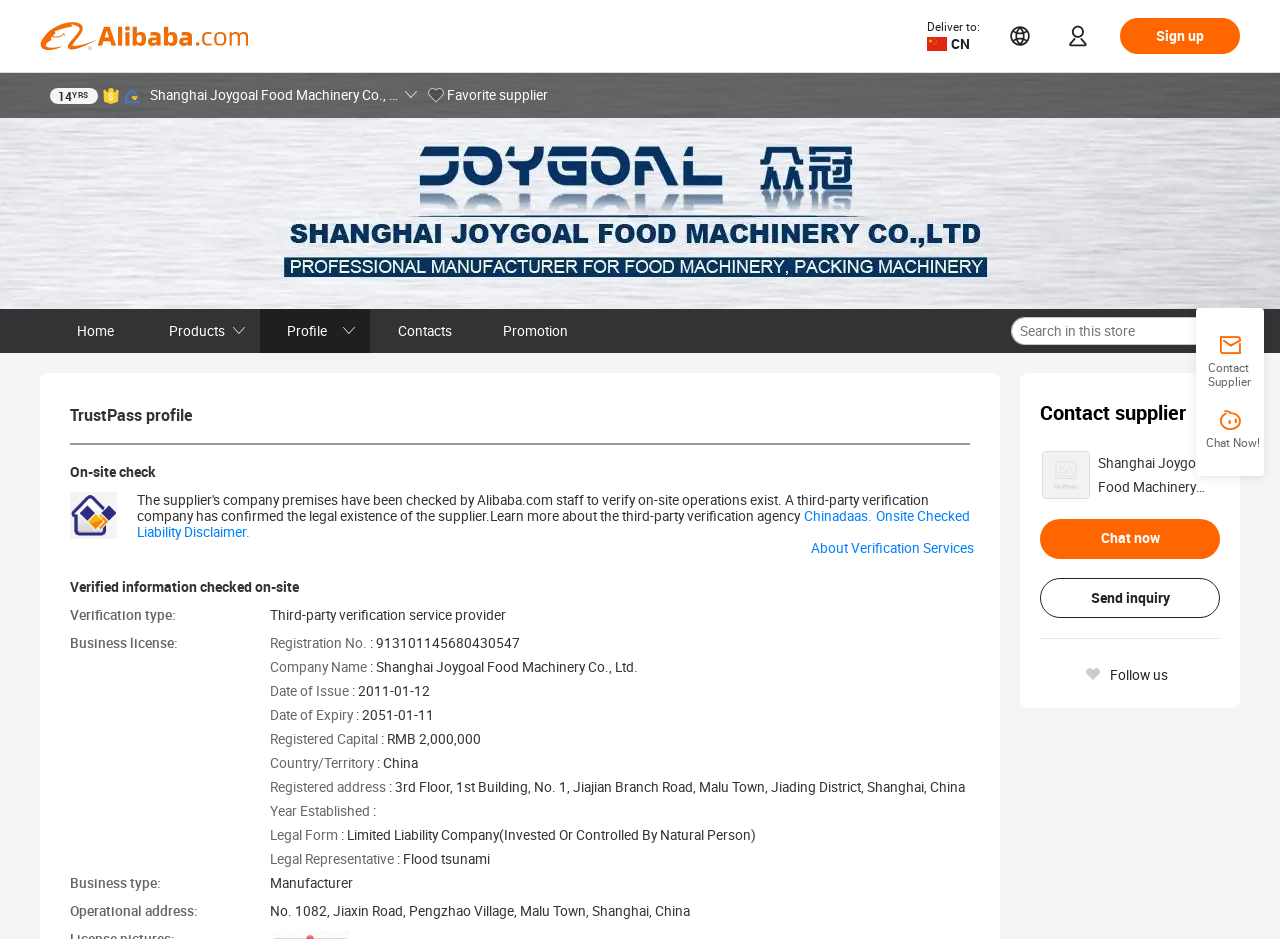What is the company name of the supplier?
Using the details from the image, give an elaborate explanation to answer the question.

I found the company name by looking at the heading element on the webpage, which says 'Shanghai Joygoal Food Machinery Co., Ltd.'.